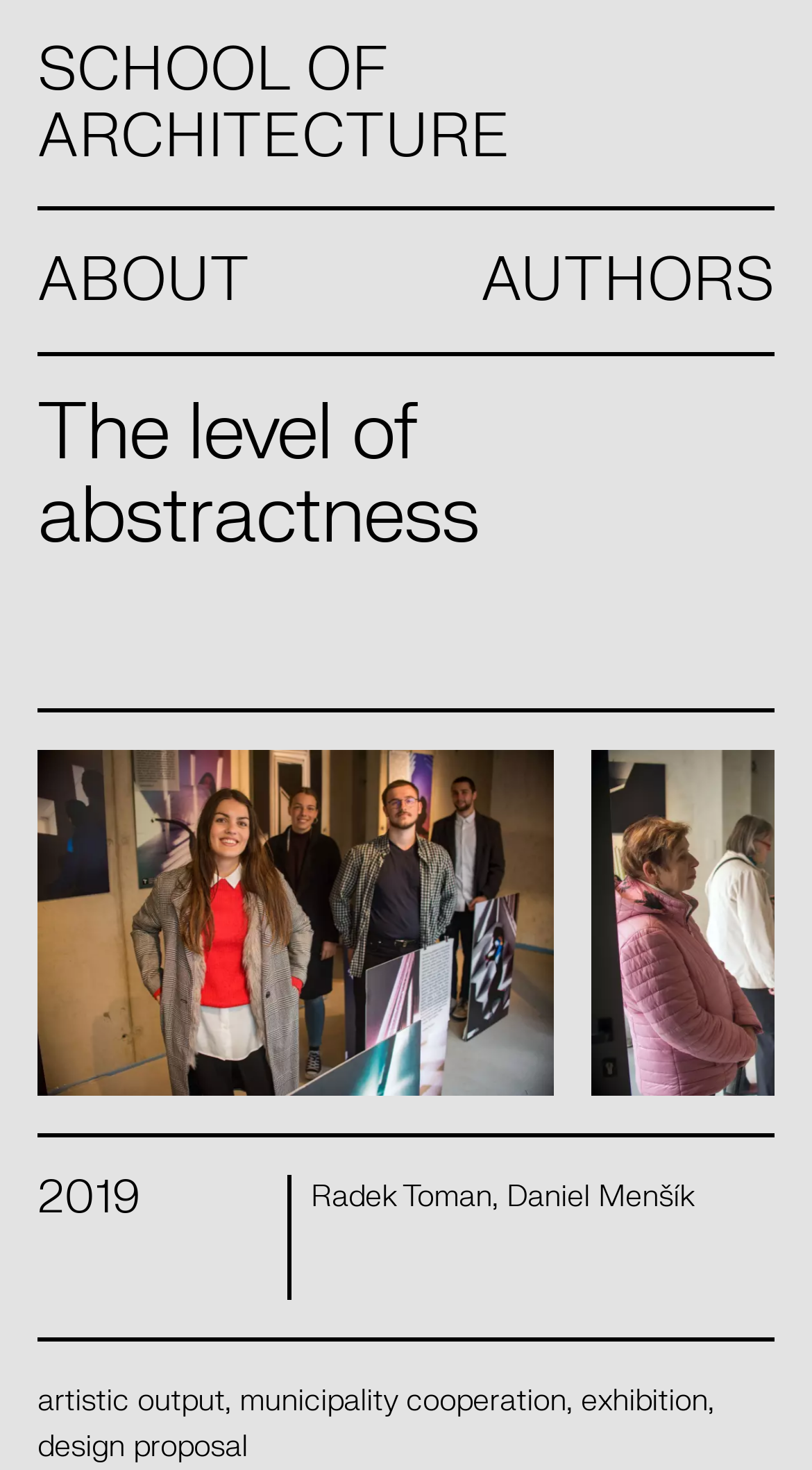Indicate the bounding box coordinates of the element that needs to be clicked to satisfy the following instruction: "check artistic output". The coordinates should be four float numbers between 0 and 1, i.e., [left, top, right, bottom].

[0.046, 0.94, 0.277, 0.967]